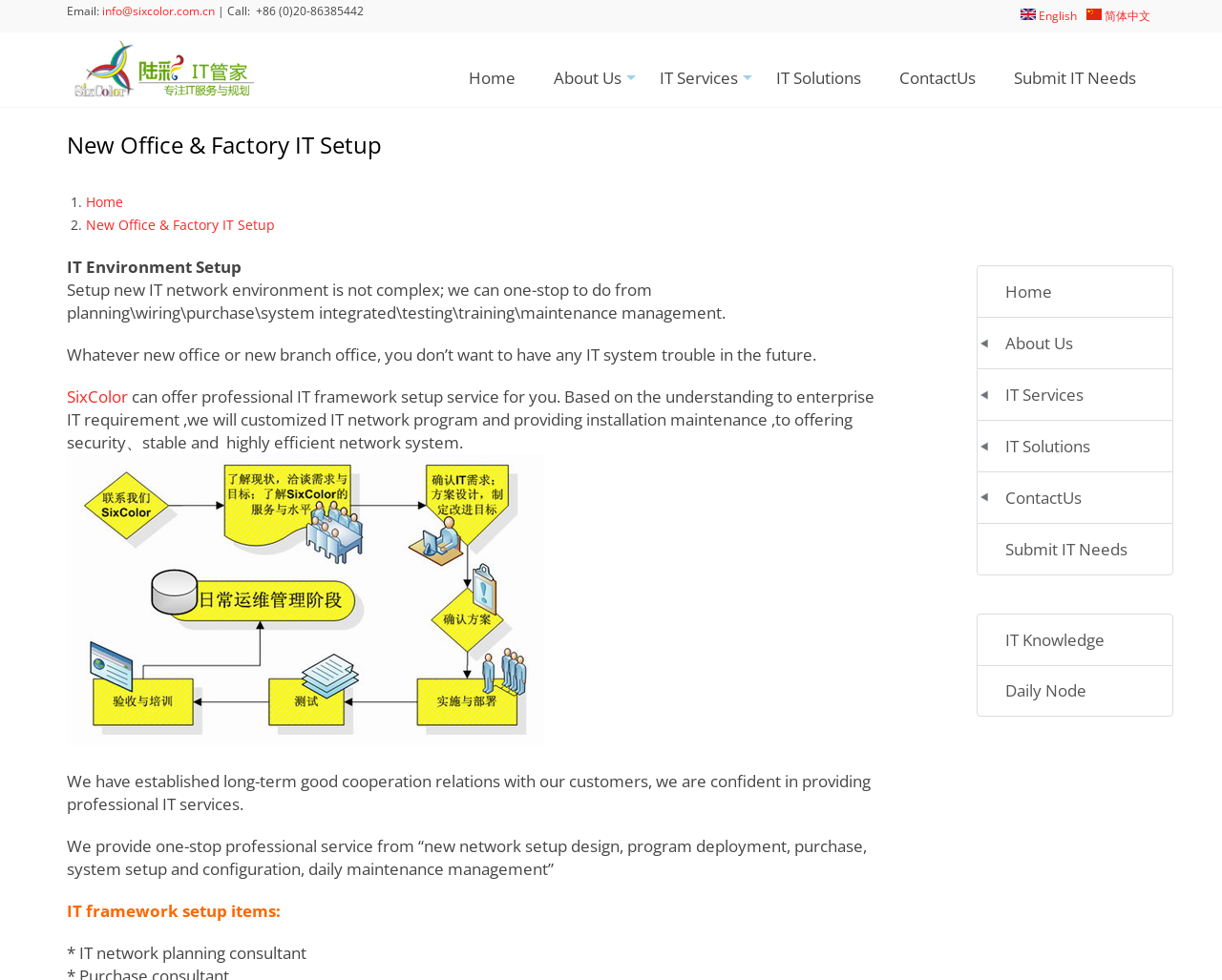Provide a short answer using a single word or phrase for the following question: 
What is the company's email address?

info@sixcolor.com.cn